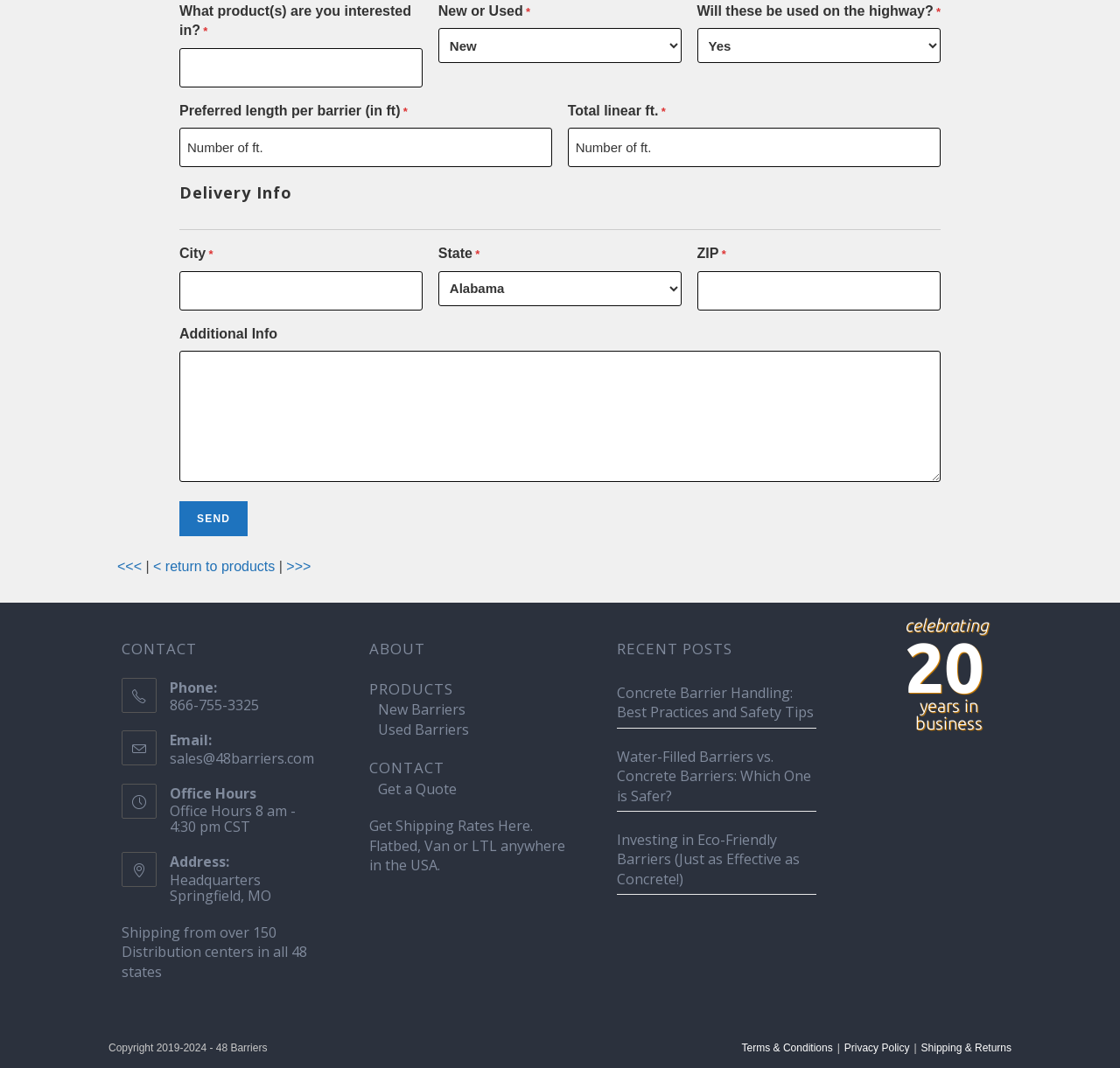Find the bounding box coordinates of the element to click in order to complete this instruction: "Select 'New or Used' option". The bounding box coordinates must be four float numbers between 0 and 1, denoted as [left, top, right, bottom].

[0.391, 0.027, 0.609, 0.059]